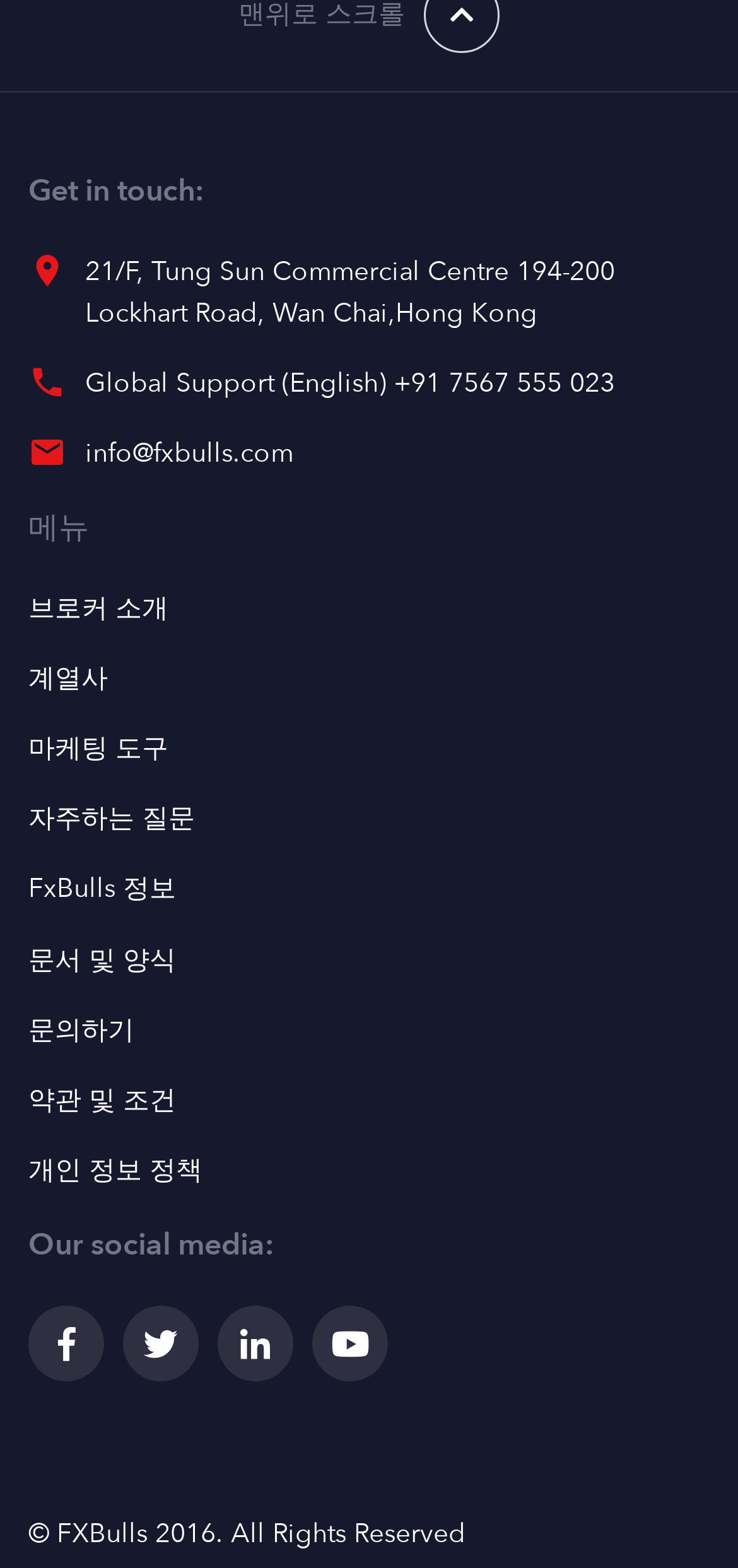Determine the bounding box coordinates for the element that should be clicked to follow this instruction: "Visit the broker introduction page". The coordinates should be given as four float numbers between 0 and 1, in the format [left, top, right, bottom].

[0.038, 0.375, 0.962, 0.402]